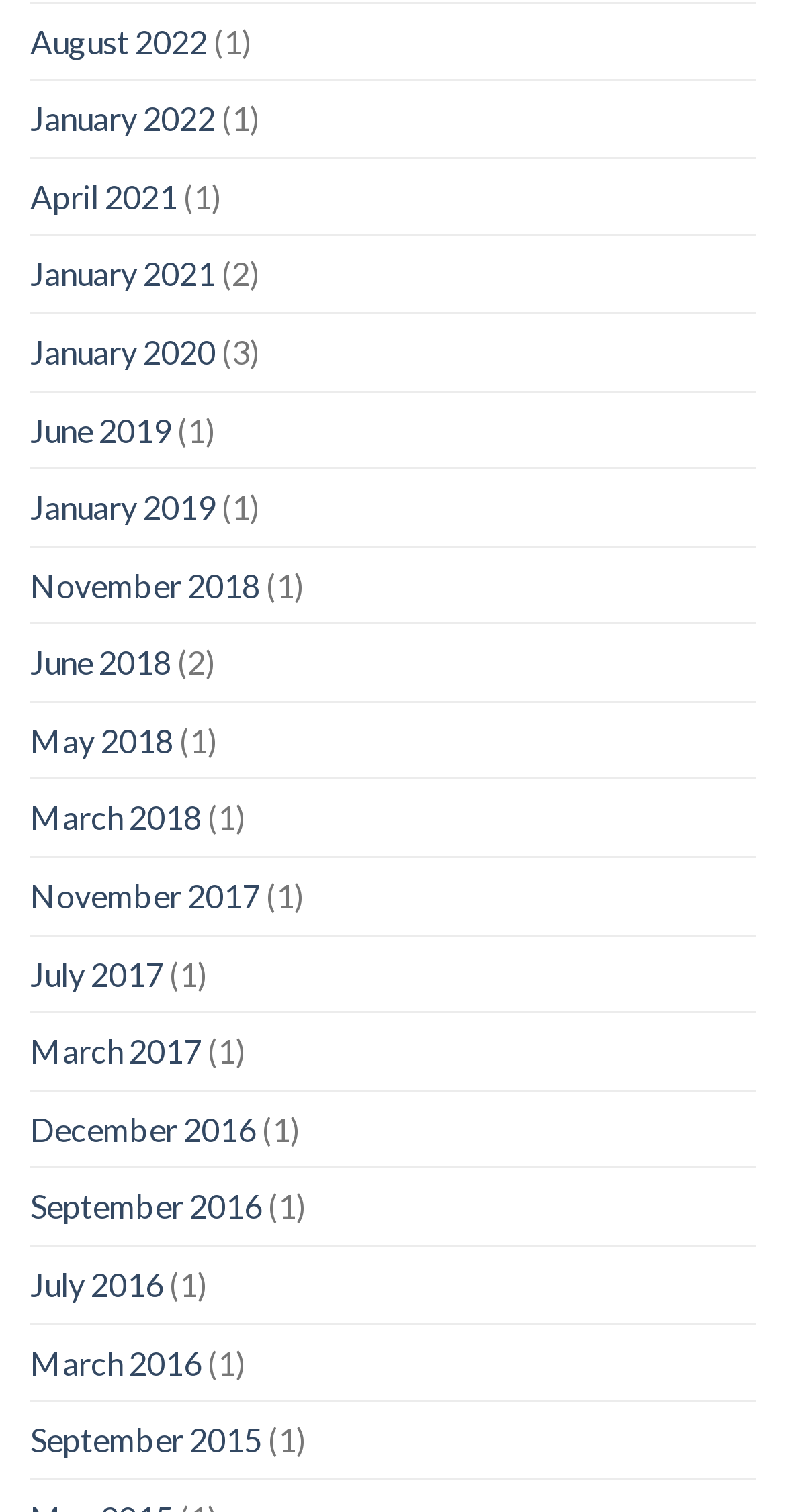Find the bounding box coordinates of the element's region that should be clicked in order to follow the given instruction: "Go to January 2022". The coordinates should consist of four float numbers between 0 and 1, i.e., [left, top, right, bottom].

[0.038, 0.053, 0.274, 0.104]